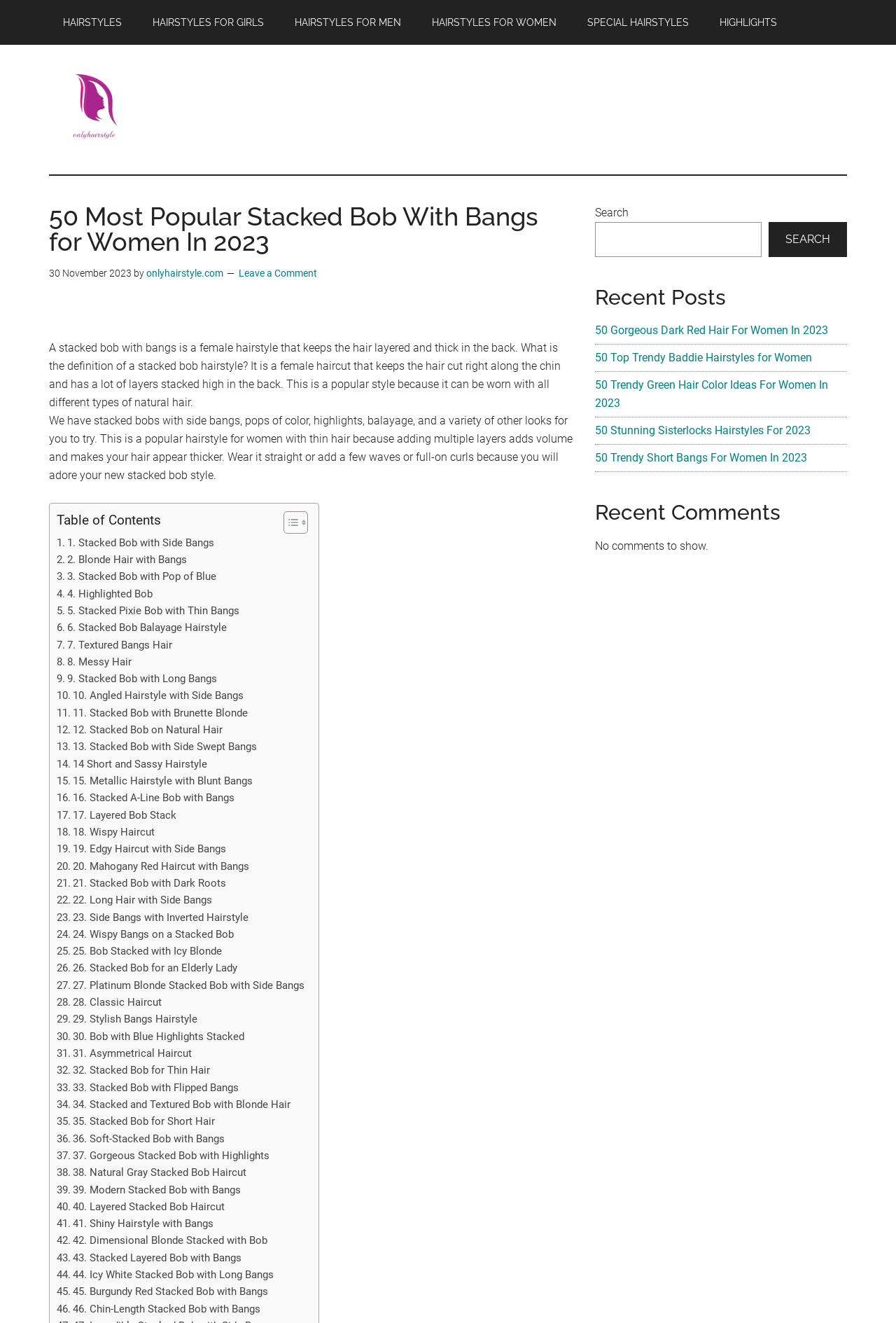Provide the text content of the webpage's main heading.

50 Most Popular Stacked Bob With Bangs for Women In 2023